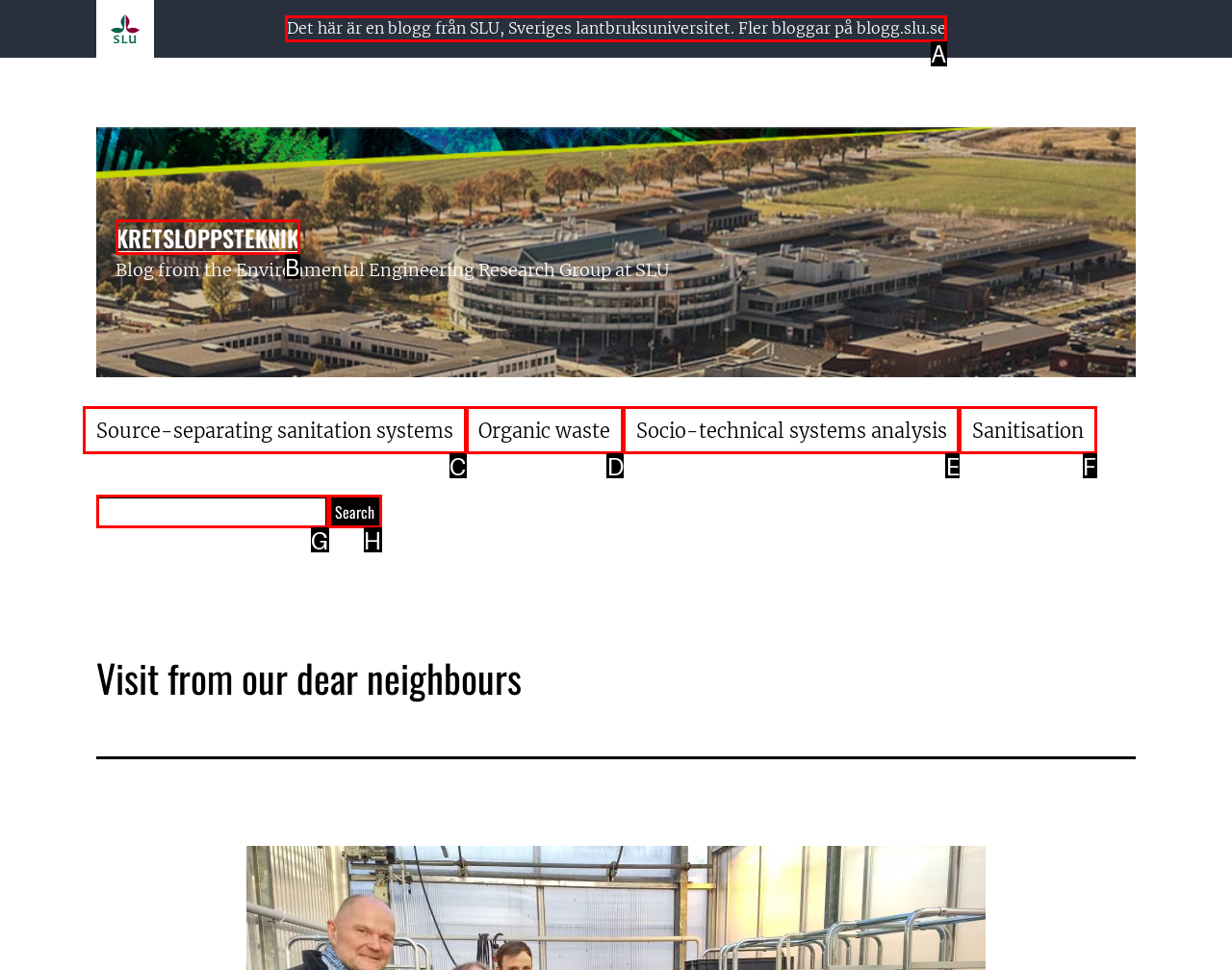Given the instruction: Read the blog description, which HTML element should you click on?
Answer with the letter that corresponds to the correct option from the choices available.

A